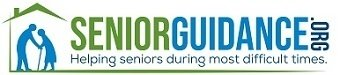Based on the image, provide a detailed and complete answer to the question: 
What is the organization's mission?

The organization's mission is to provide guidance and resources for seniors and their families navigating elderly care options, as reinforced by the tagline 'Helping seniors during most difficult times'.